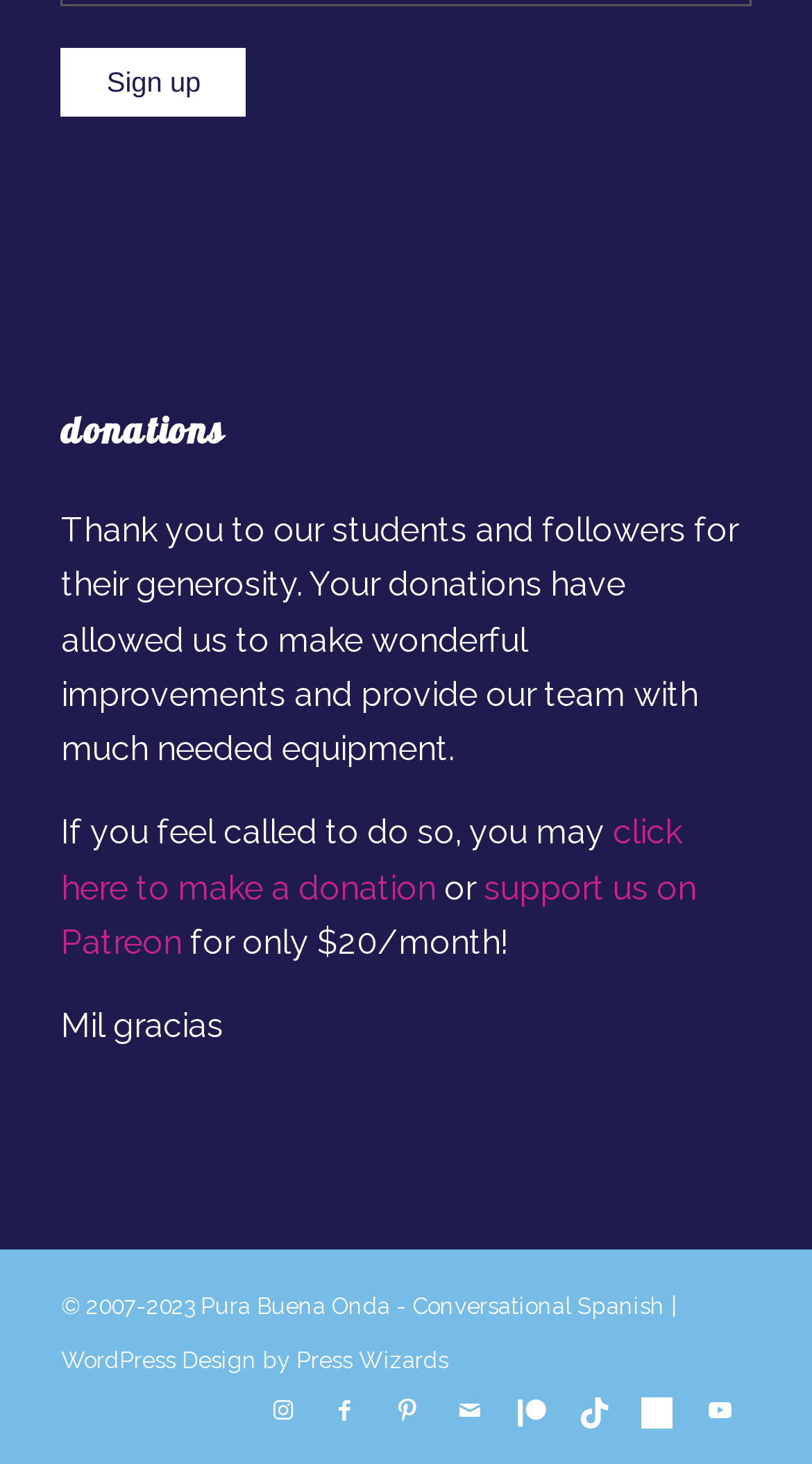Pinpoint the bounding box coordinates of the element you need to click to execute the following instruction: "support us on Patreon". The bounding box should be represented by four float numbers between 0 and 1, in the format [left, top, right, bottom].

[0.075, 0.593, 0.857, 0.657]